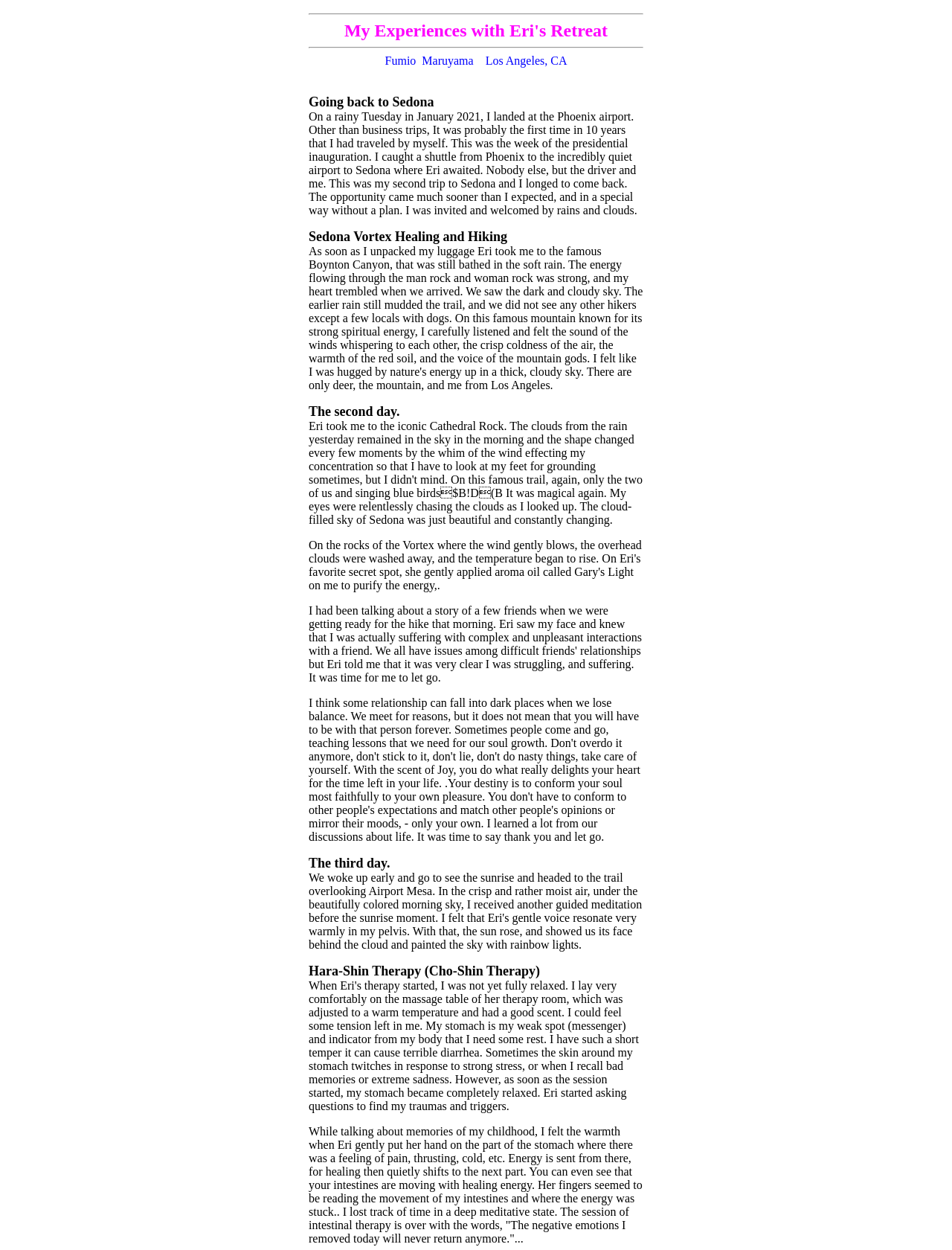What is the author's mode of transportation from Phoenix to Sedona?
Using the image as a reference, answer the question in detail.

According to the text, 'I caught a shuttle from Phoenix to the incredibly quiet airport to Sedona...', the author took a shuttle from Phoenix to Sedona.